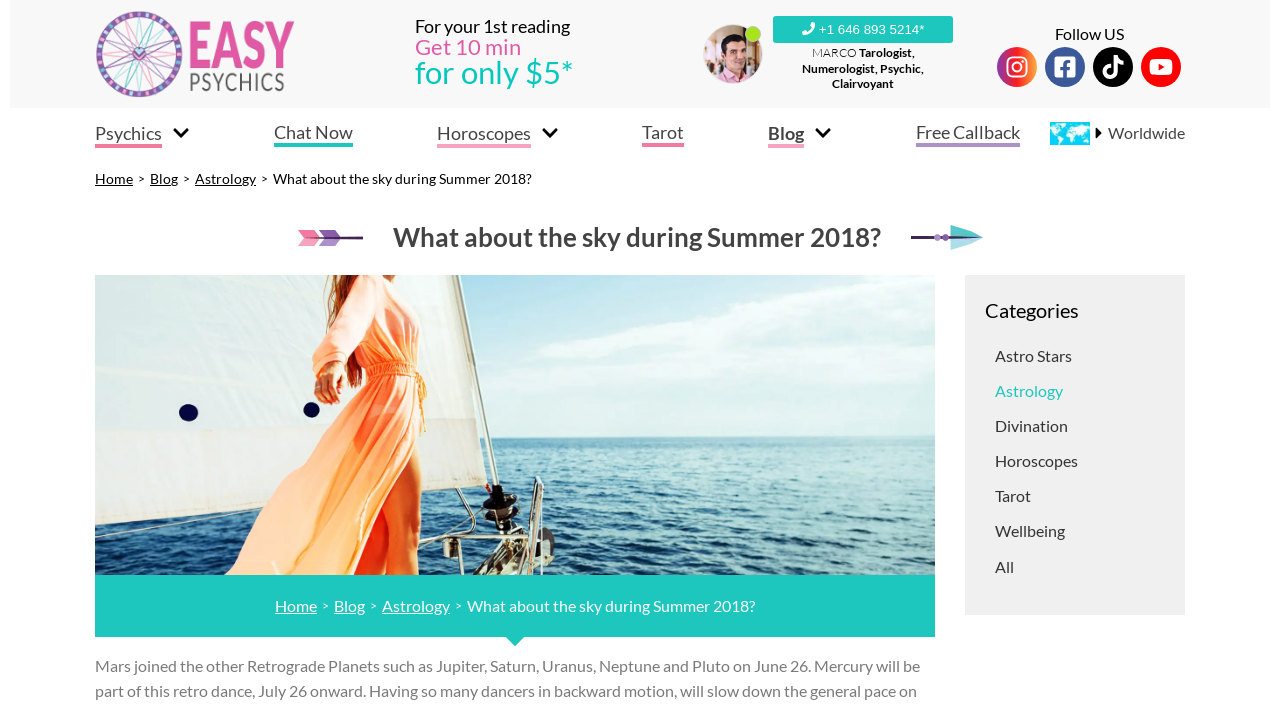What is the category of the blog post shown on the webpage?
Please give a well-detailed answer to the question.

The webpage has a heading 'What about the sky during Summer 2018?' which is a blog post, and it is categorized under 'Astrology' as shown in the categories section.